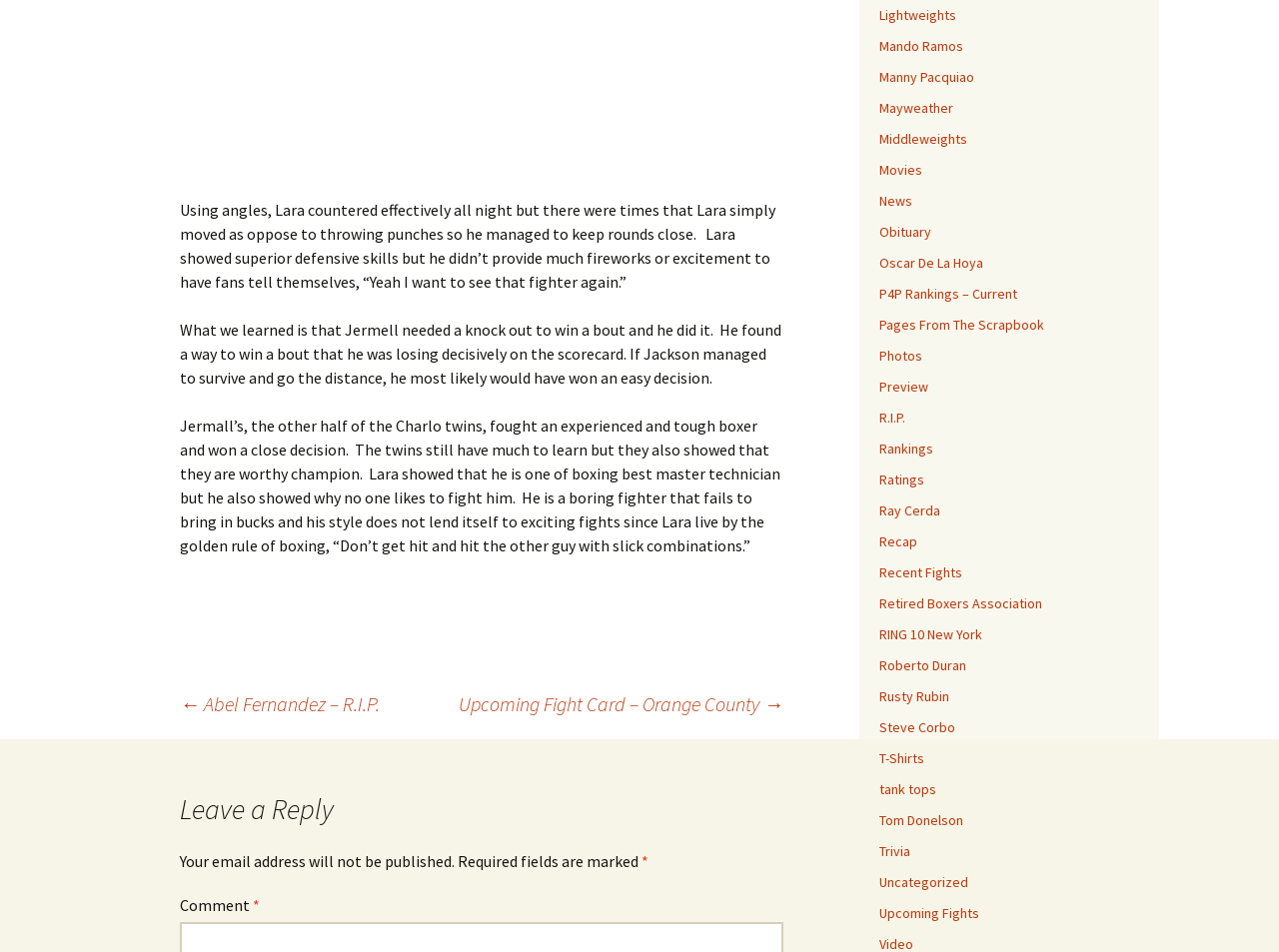Please determine the bounding box coordinates of the element to click in order to execute the following instruction: "Click on the 'Comment' field". The coordinates should be four float numbers between 0 and 1, specified as [left, top, right, bottom].

[0.141, 0.94, 0.198, 0.961]